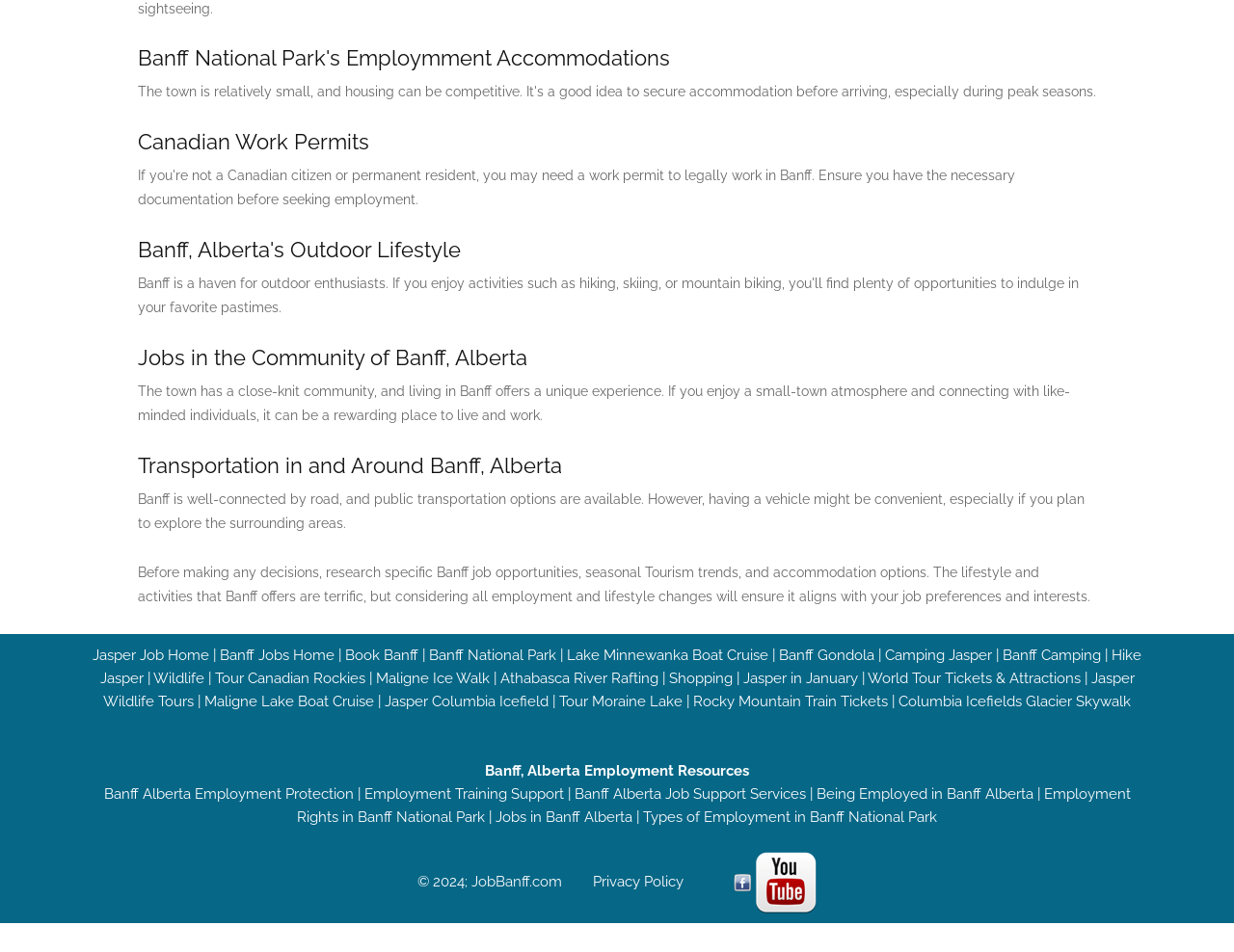Locate the bounding box coordinates of the clickable area needed to fulfill the instruction: "Click on 'Jasper Job Home'".

[0.075, 0.679, 0.17, 0.697]